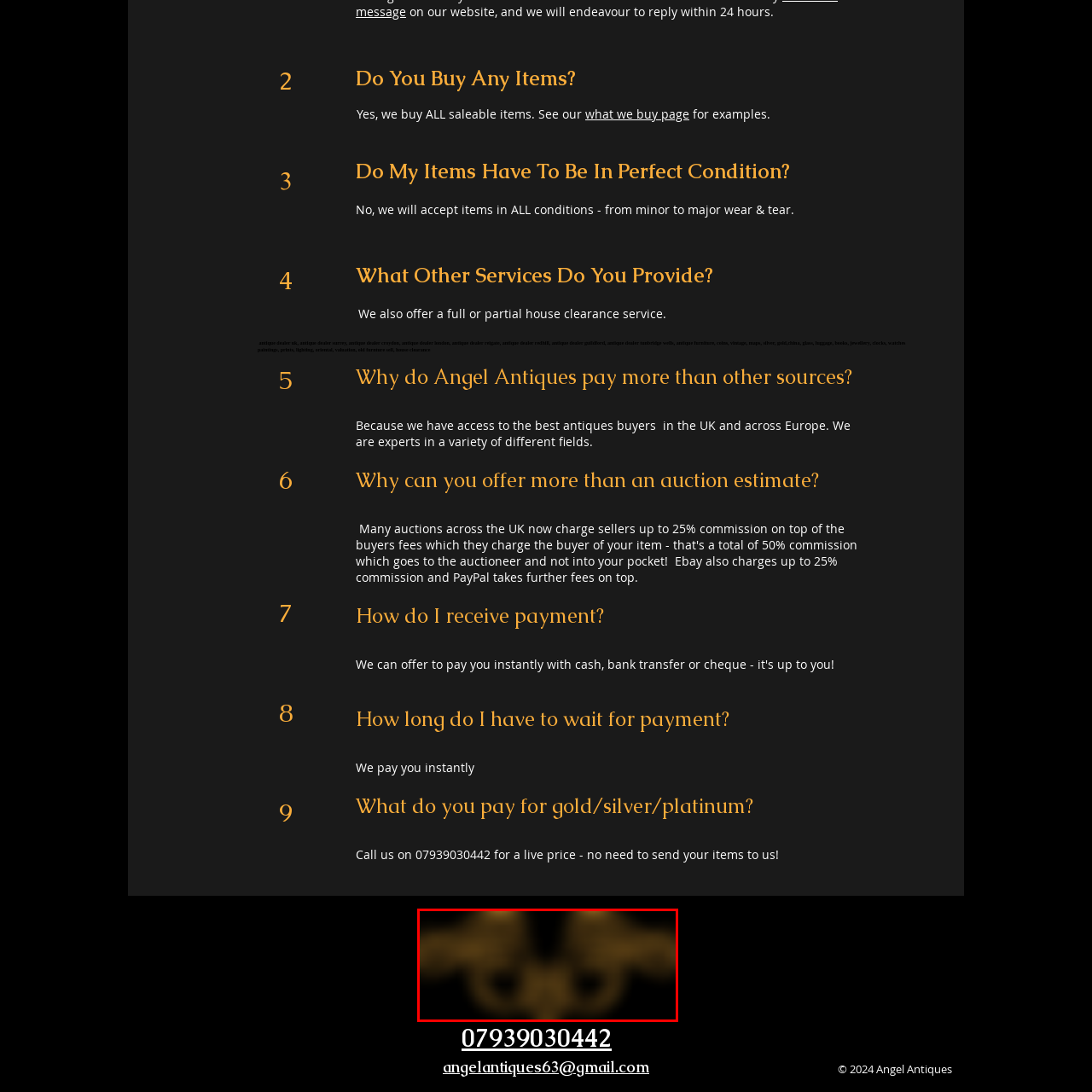What is the target audience of the visual element? Please look at the image within the red bounding box and provide a one-word or short-phrase answer based on what you see.

Potential clients